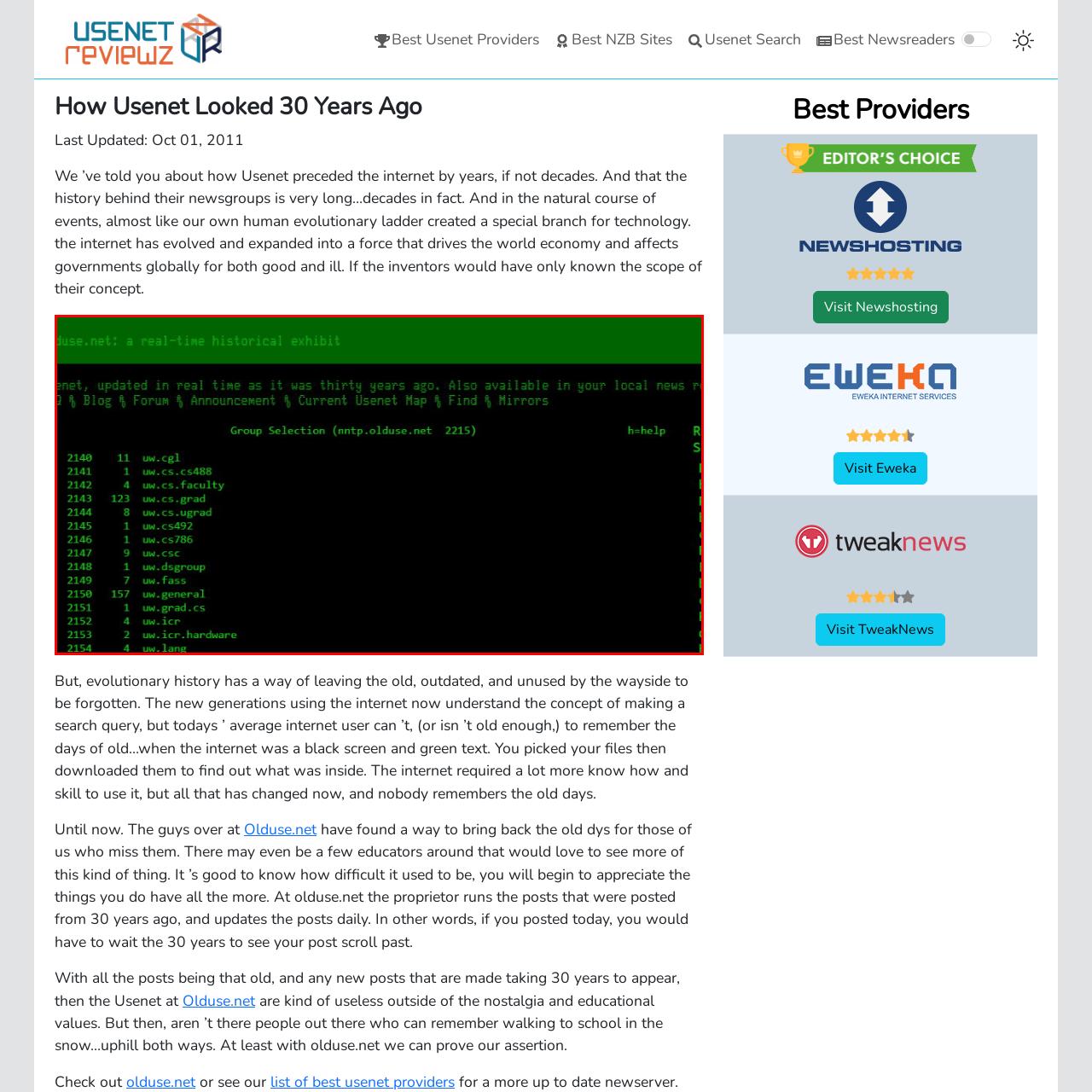Carefully analyze the image within the red boundary and describe it extensively.

The image presents a nostalgic view of Usenet as it appeared thirty years ago, rendered in a classic terminal interface. The screen displays a green text on a black background, embodying the vintage aesthetic of early computer systems. It features a list of Usenet groups categorized under headings with numeric identifiers, suggesting a selection menu typical of that era.

At the top, the title reads: "olduse.net: a real-time historical exhibit," emphasizing that this is a simulation of Usenet from the past, now accessible for contemporary viewers. Below the title, there are navigation prompts, likely used for interacting with the Usenet system, indicating options for browsing announcements, forums, and current maps. The layout and font evoke a sense of nostalgia, representing the technological limitations and interface design of the early 1990s.

This image captures a significant moment in internet history, showcasing how users once navigated digital spaces in an era before modern graphical interfaces became ubiquitous.